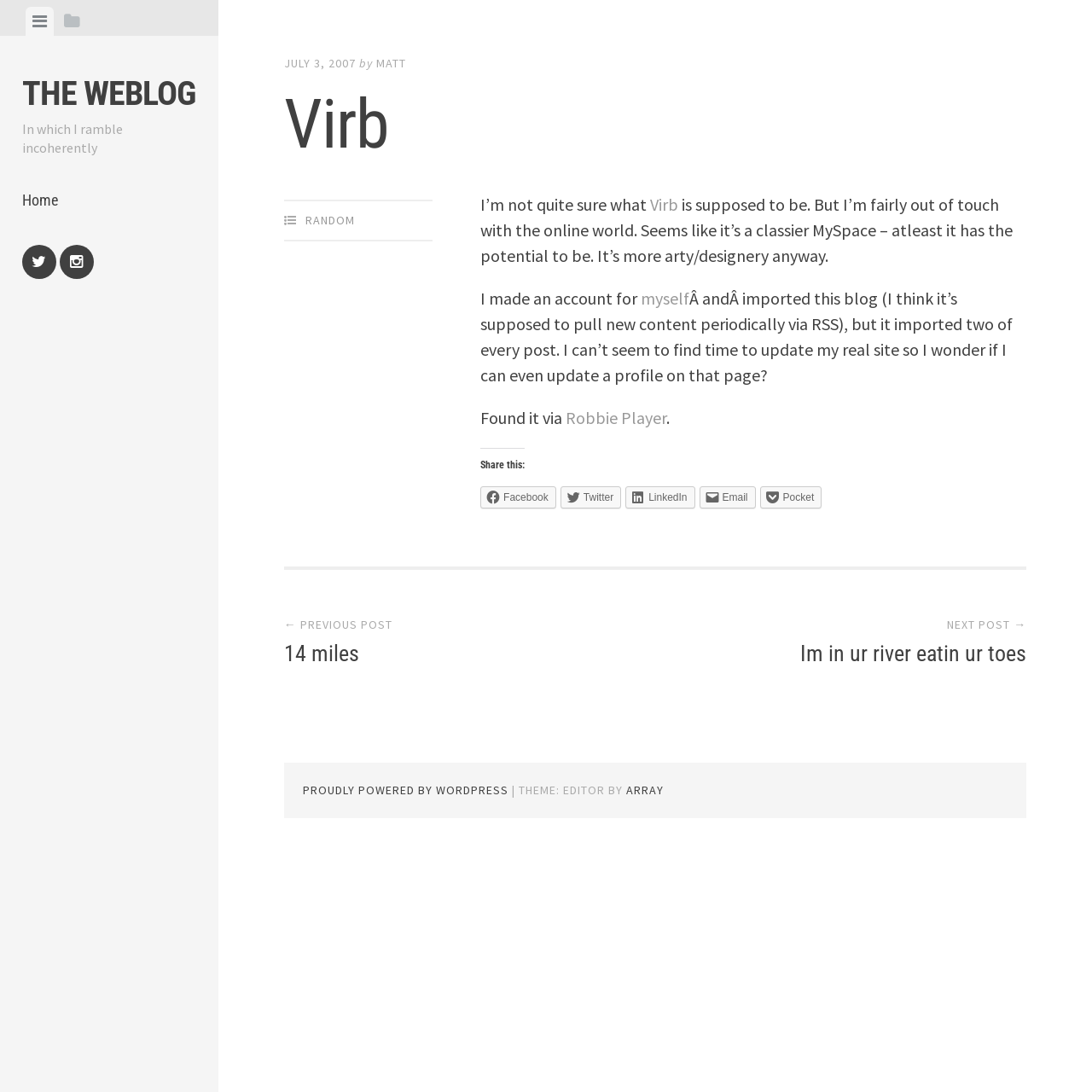Can you find the bounding box coordinates of the area I should click to execute the following instruction: "View previous post"?

[0.26, 0.587, 0.329, 0.61]